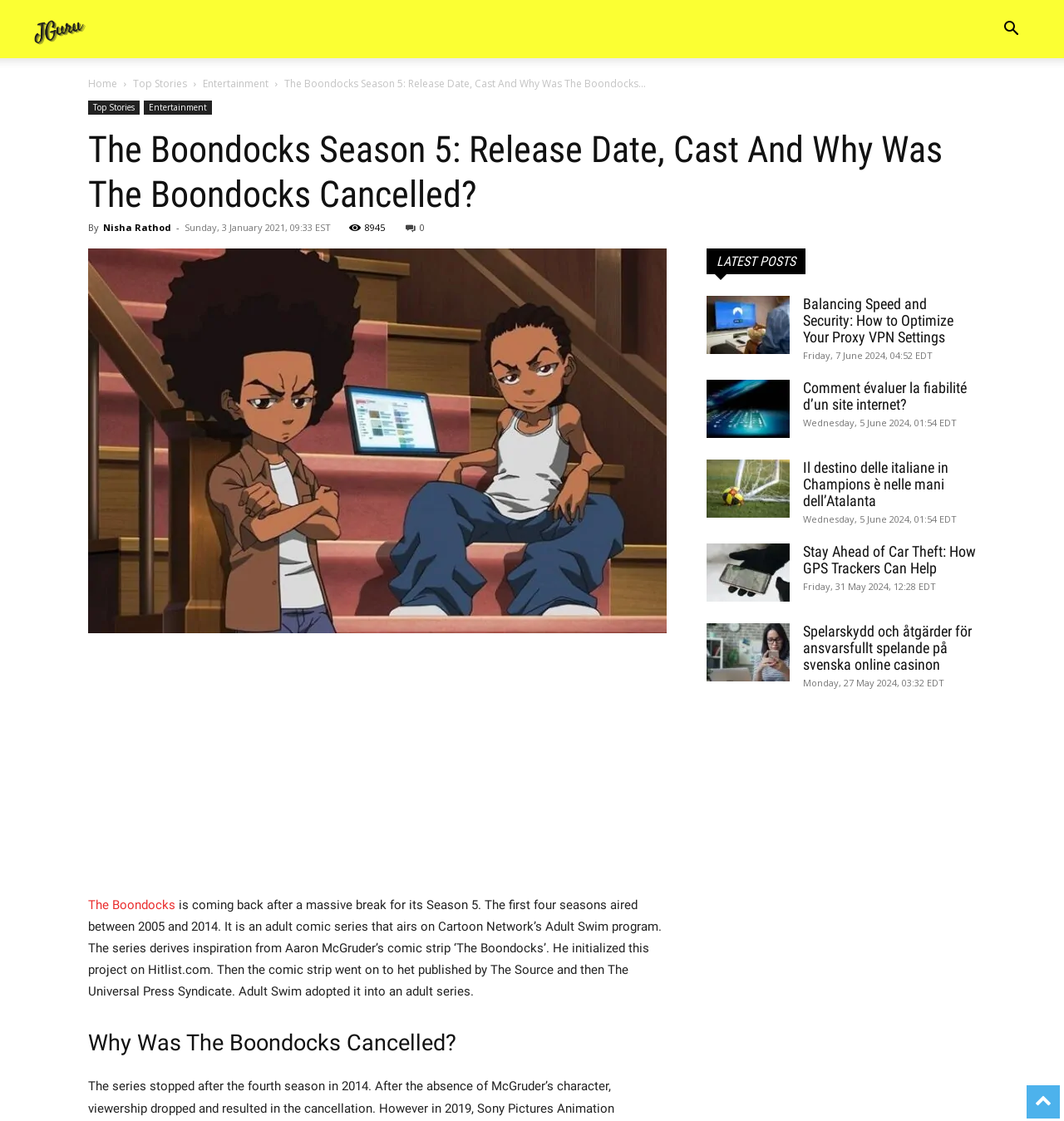Respond to the following query with just one word or a short phrase: 
What is the topic of the latest posts section?

Various topics